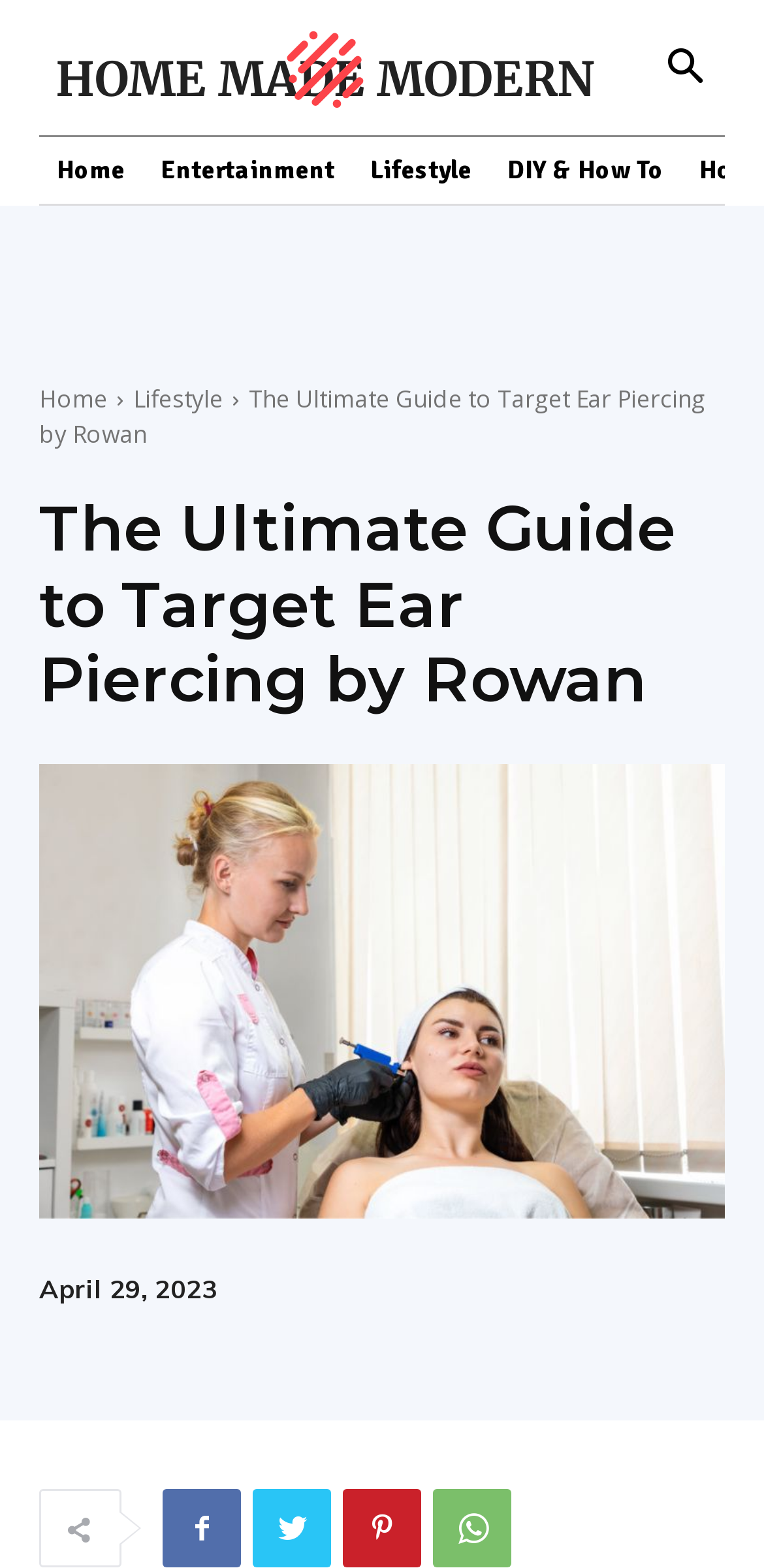Using the description: "DIY & How To", determine the UI element's bounding box coordinates. Ensure the coordinates are in the format of four float numbers between 0 and 1, i.e., [left, top, right, bottom].

[0.641, 0.088, 0.892, 0.13]